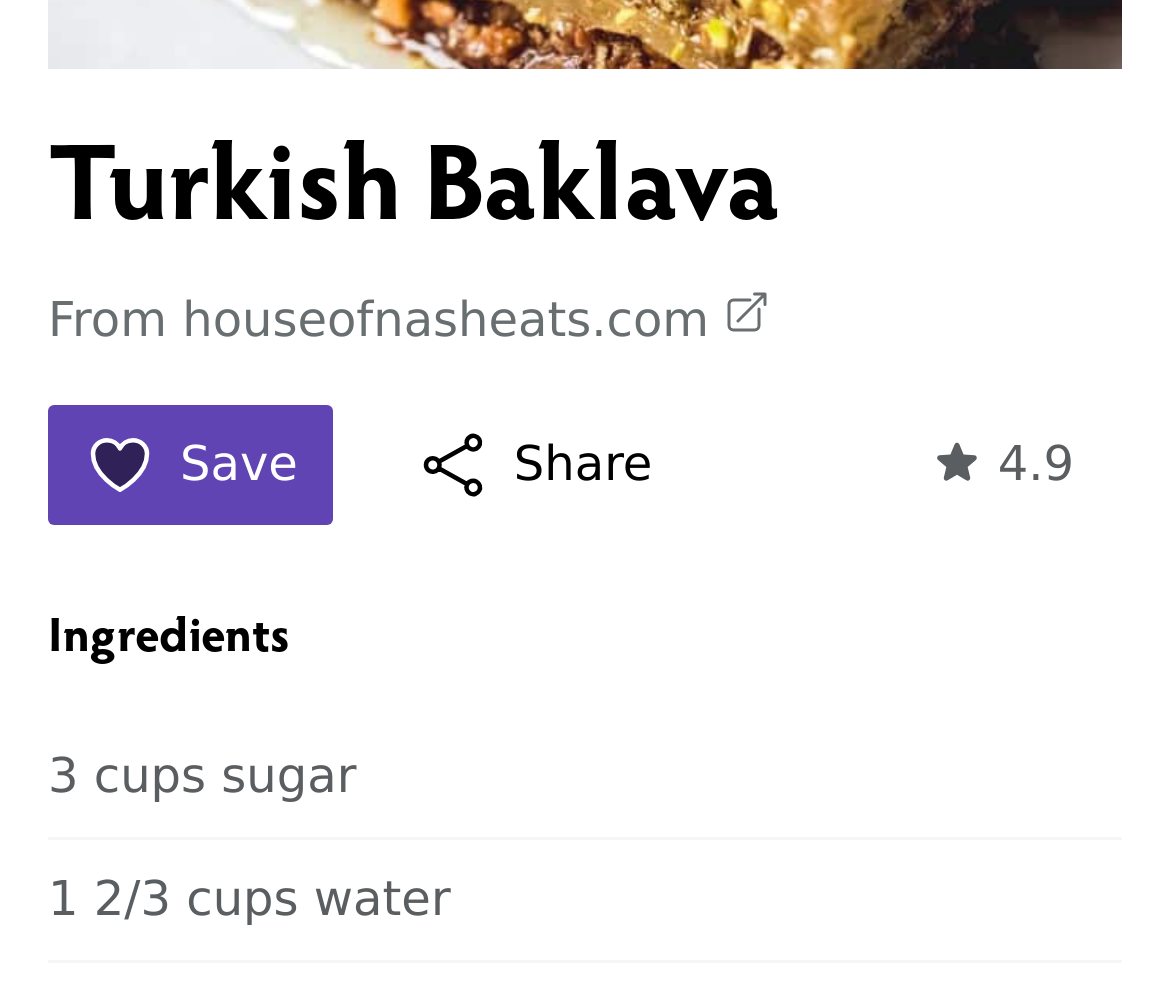Given the element description, predict the bounding box coordinates in the format (top-left x, top-left y, bottom-right x, bottom-right y). Make sure all values are between 0 and 1. Here is the element description: Save

[0.041, 0.407, 0.285, 0.527]